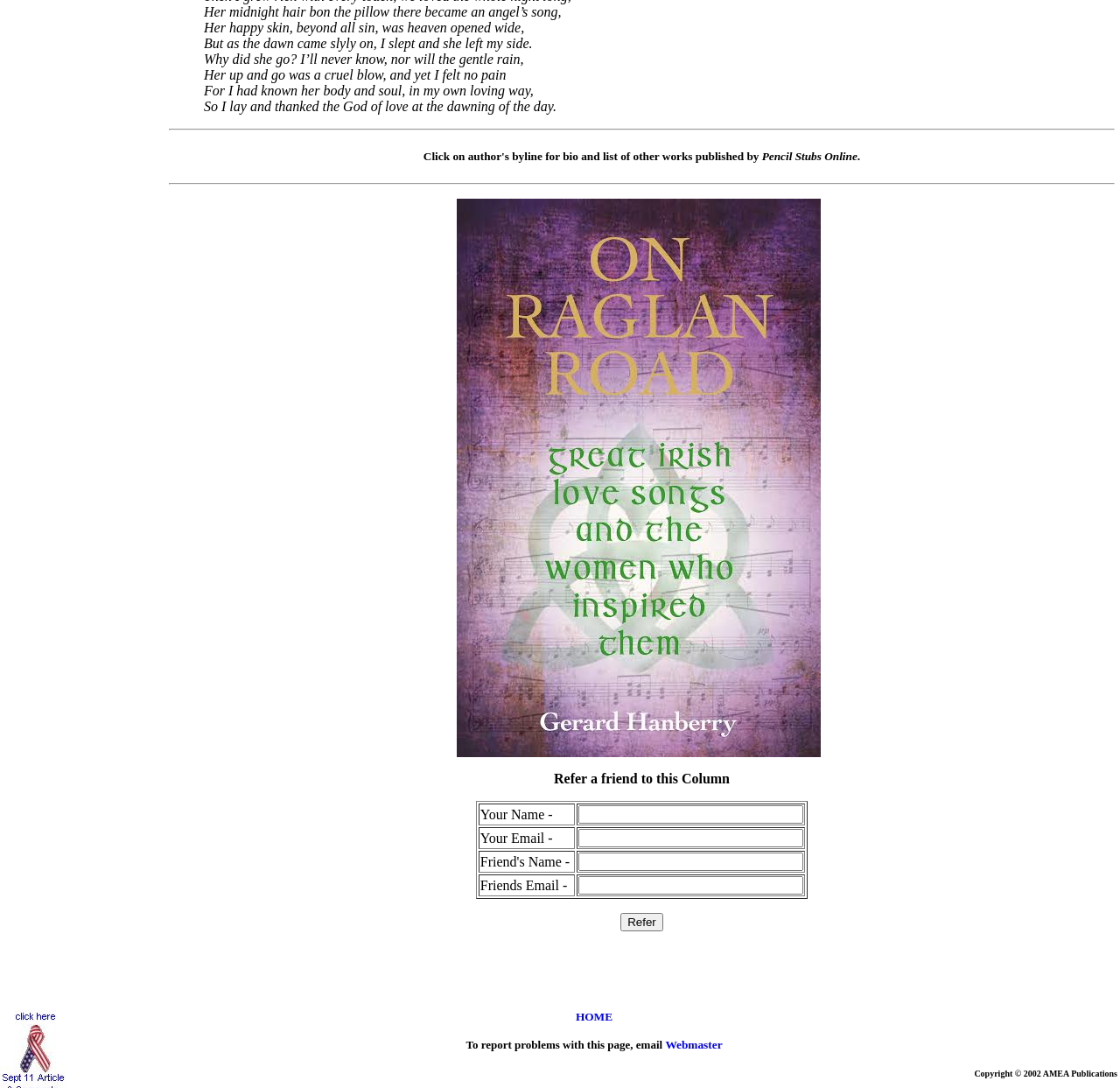Based on the description "input value=" " name="txtMyName" value=""", find the bounding box of the specified UI element.

[0.517, 0.74, 0.717, 0.757]